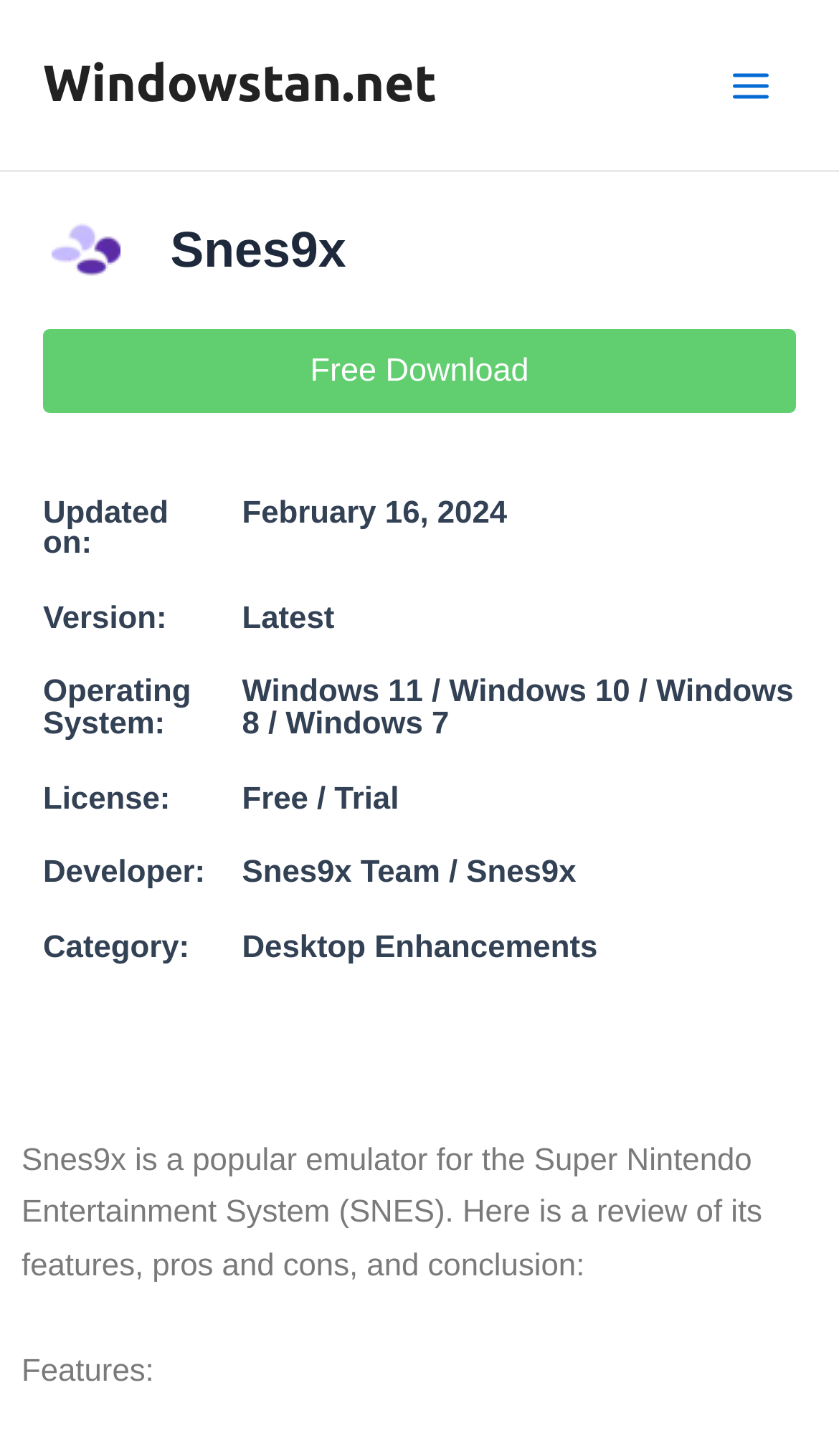What is the operating system required for the emulator?
From the details in the image, provide a complete and detailed answer to the question.

The operating system required for the emulator can be found in the static text element with the text 'Windows 11 / Windows 10 / Windows 8 / Windows 7' which is a child element of the main menu button.